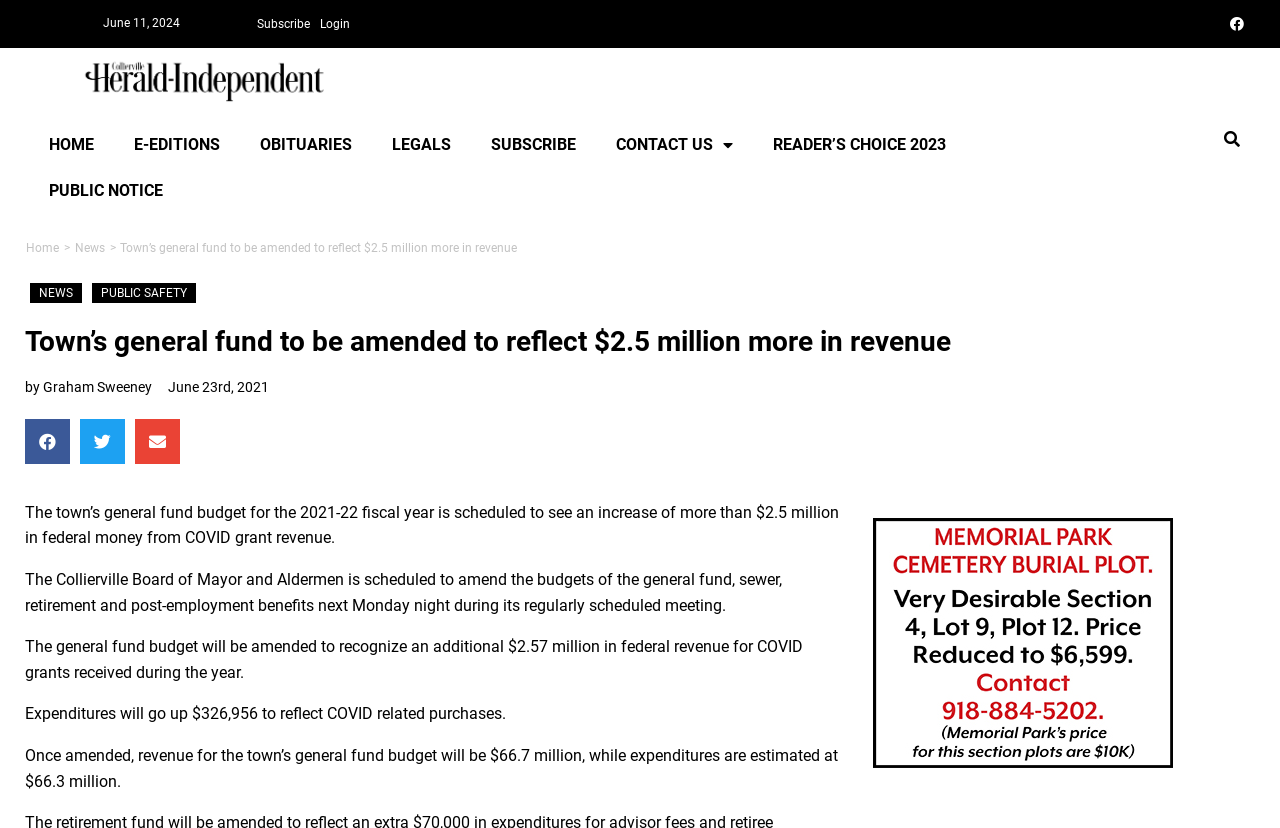Give a short answer using one word or phrase for the question:
Who is the author of the article?

Graham Sweeney